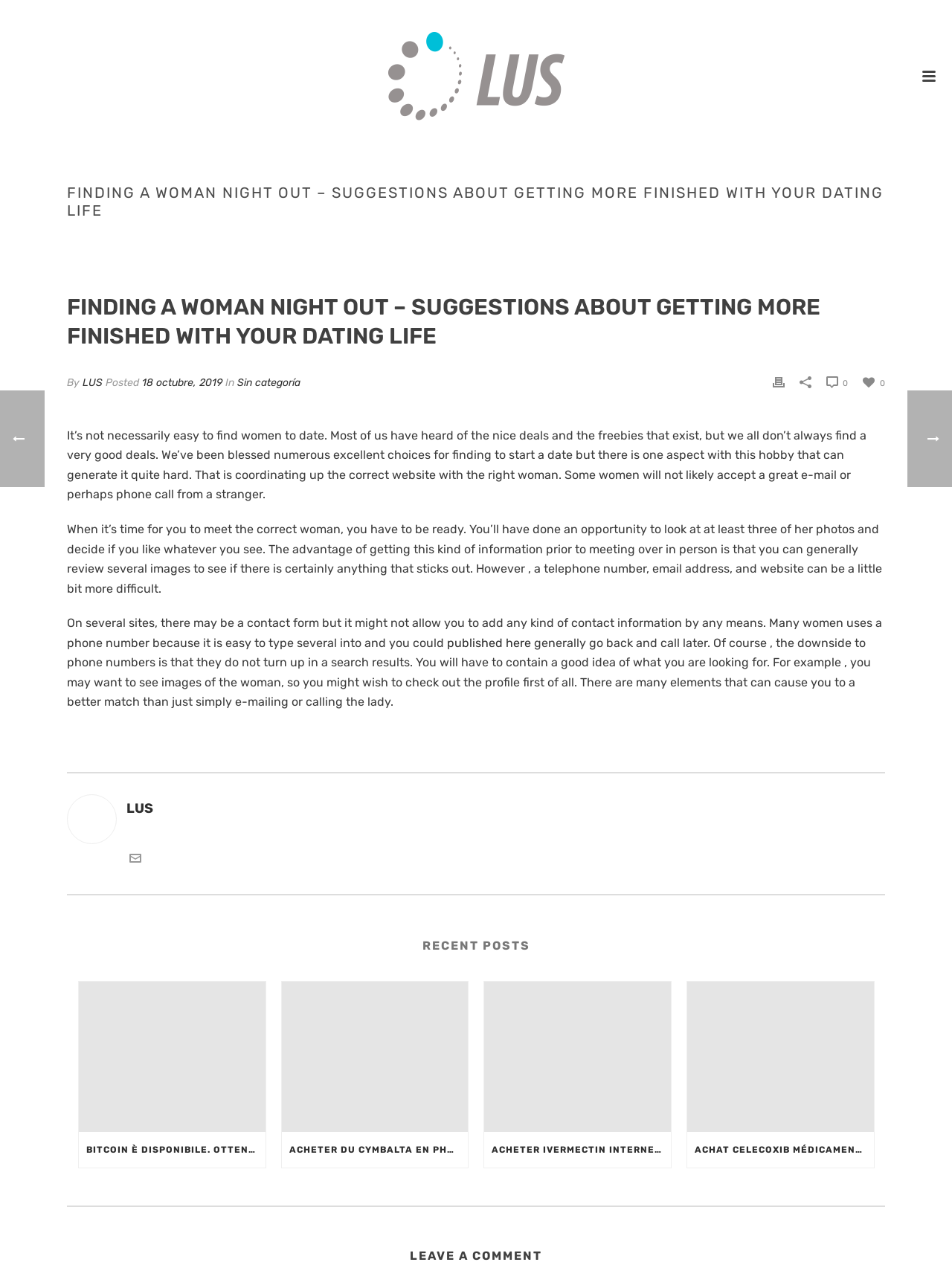Please give a one-word or short phrase response to the following question: 
Why is it important to review multiple images of a potential date?

To get a better idea